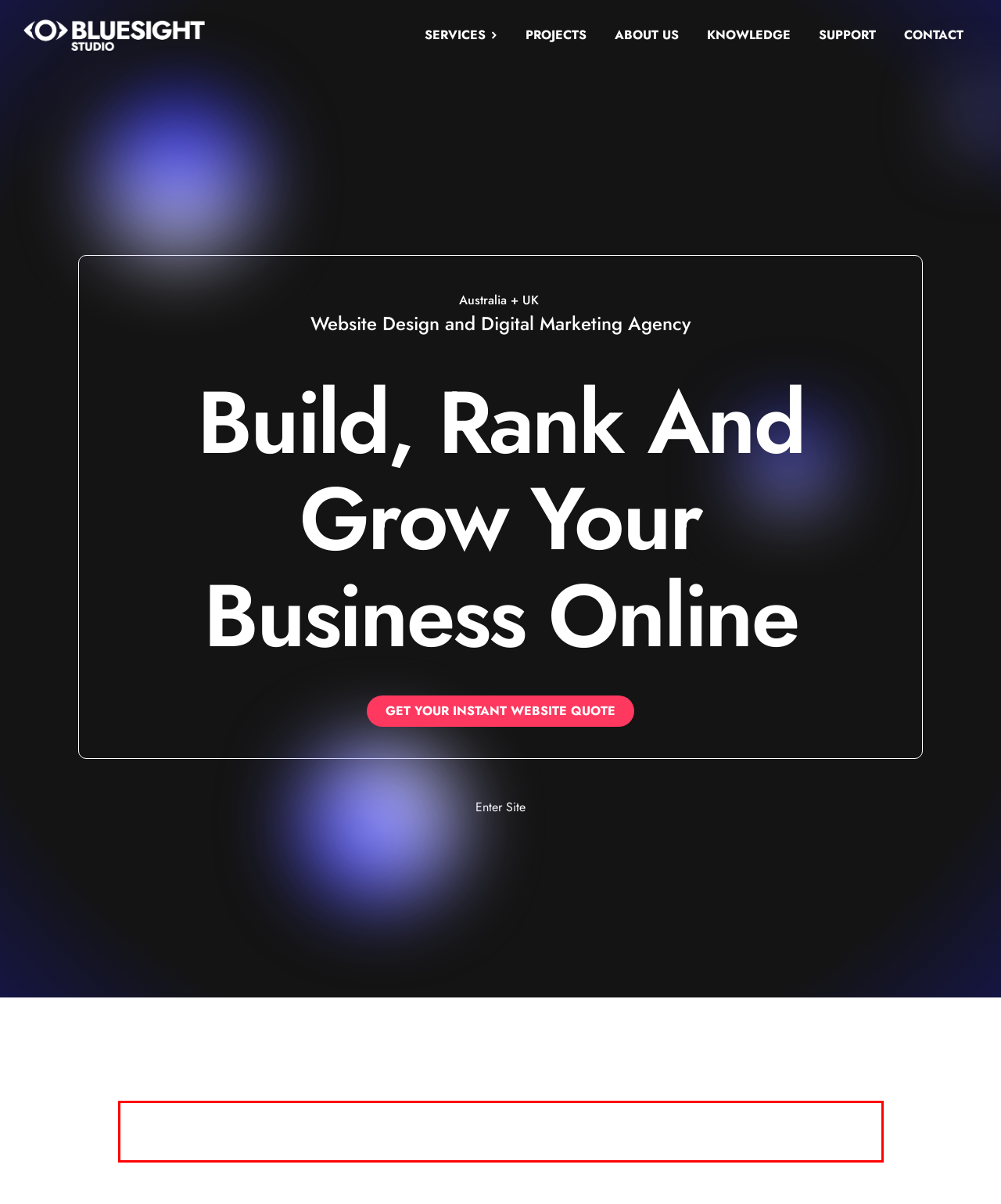You have a screenshot of a webpage where a UI element is enclosed in a red rectangle. Perform OCR to capture the text inside this red rectangle.

From start-ups to established businesses, We are here to help you stand out from the competition. Whether you're looking for a eCommerce or brochure website, creative services such as logo and brand design, brochures, or insights into your marketing data and analytics, we can aid your business in blowing away your competitors.